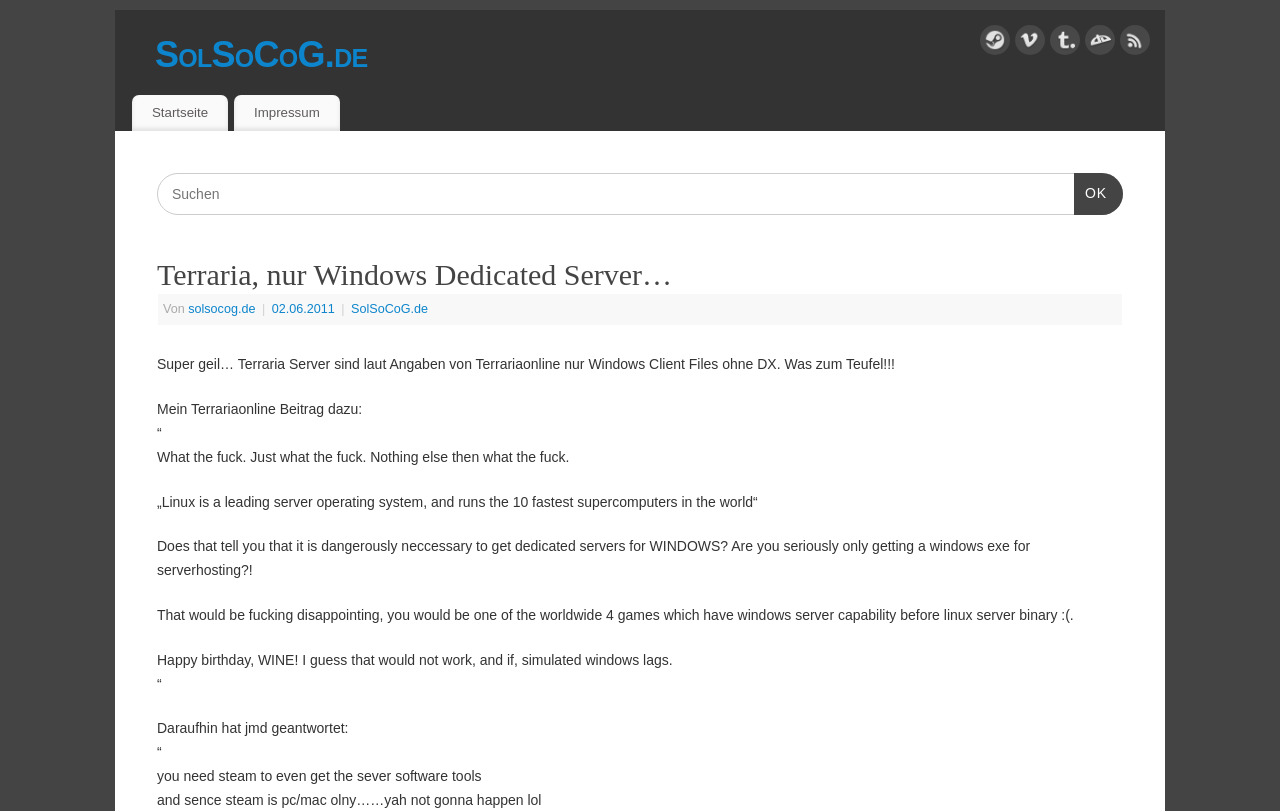Respond with a single word or phrase to the following question:
What is the date of the blog post?

02.06.2011